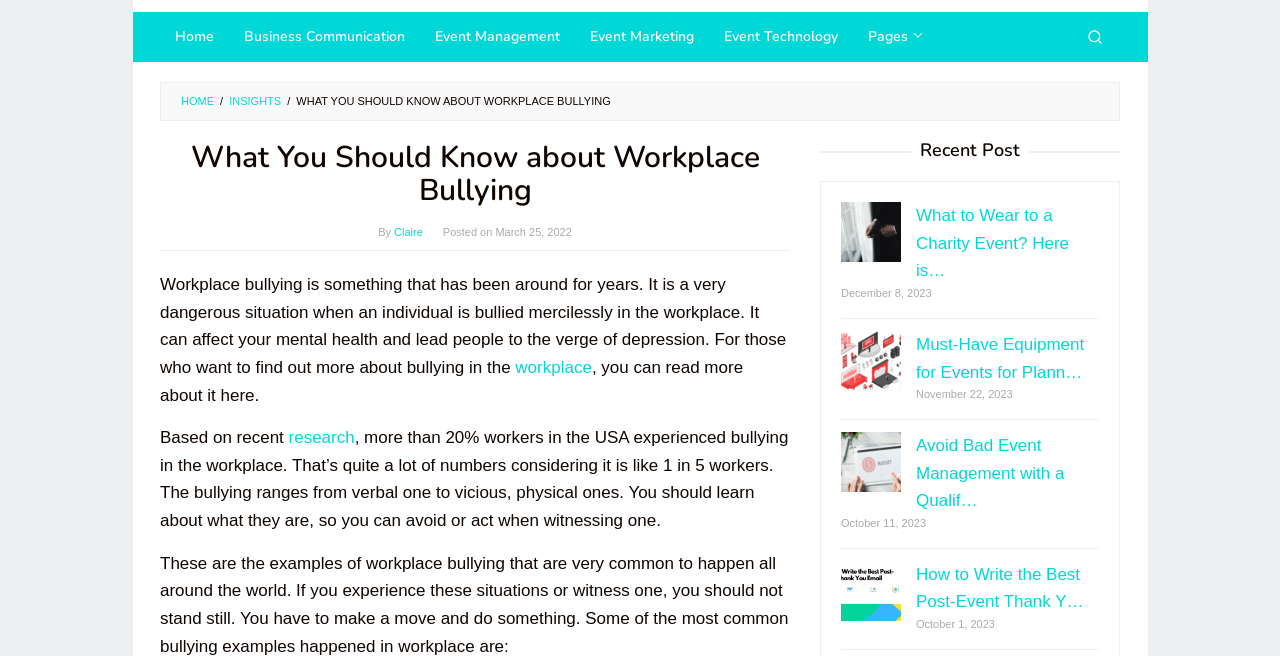Review the image closely and give a comprehensive answer to the question: What is the date of the article?

The date of the article is mentioned as 'March 25, 2022' in the text 'Posted on March 25, 2022' which is located below the heading 'What You Should Know about Workplace Bullying'.